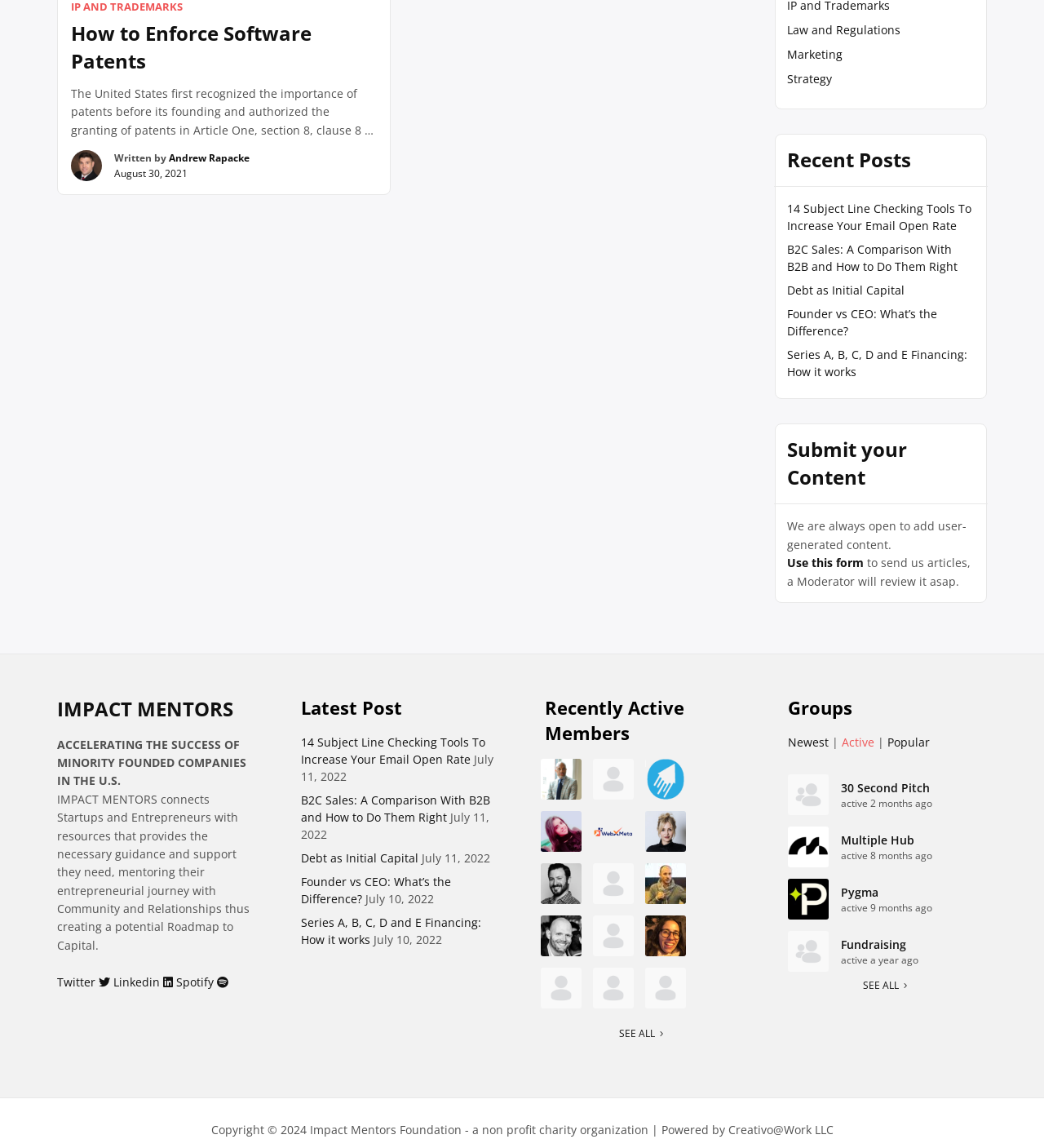Predict the bounding box coordinates for the UI element described as: "alt="Group logo of Fundraising"". The coordinates should be four float numbers between 0 and 1, presented as [left, top, right, bottom].

[0.755, 0.811, 0.794, 0.847]